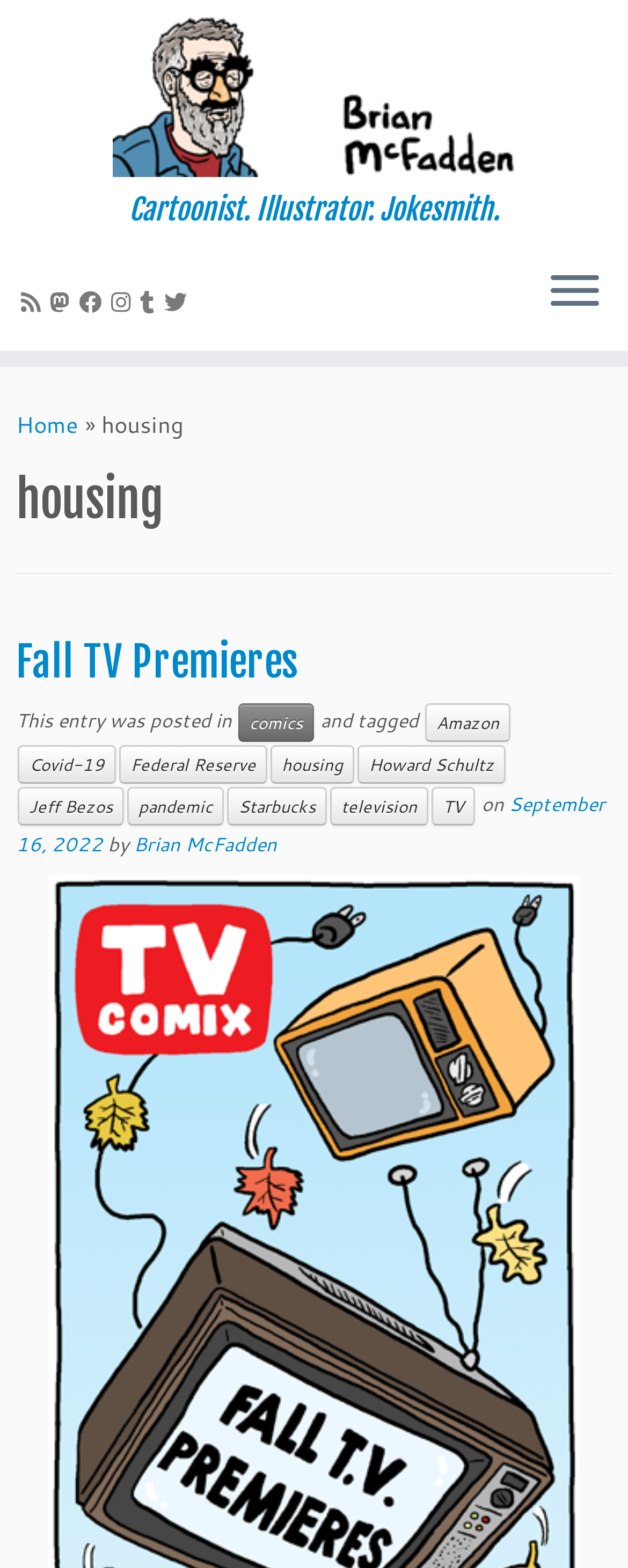Please identify the bounding box coordinates of the clickable area that will fulfill the following instruction: "Read the post about Fall TV Premieres". The coordinates should be in the format of four float numbers between 0 and 1, i.e., [left, top, right, bottom].

[0.026, 0.406, 0.477, 0.439]